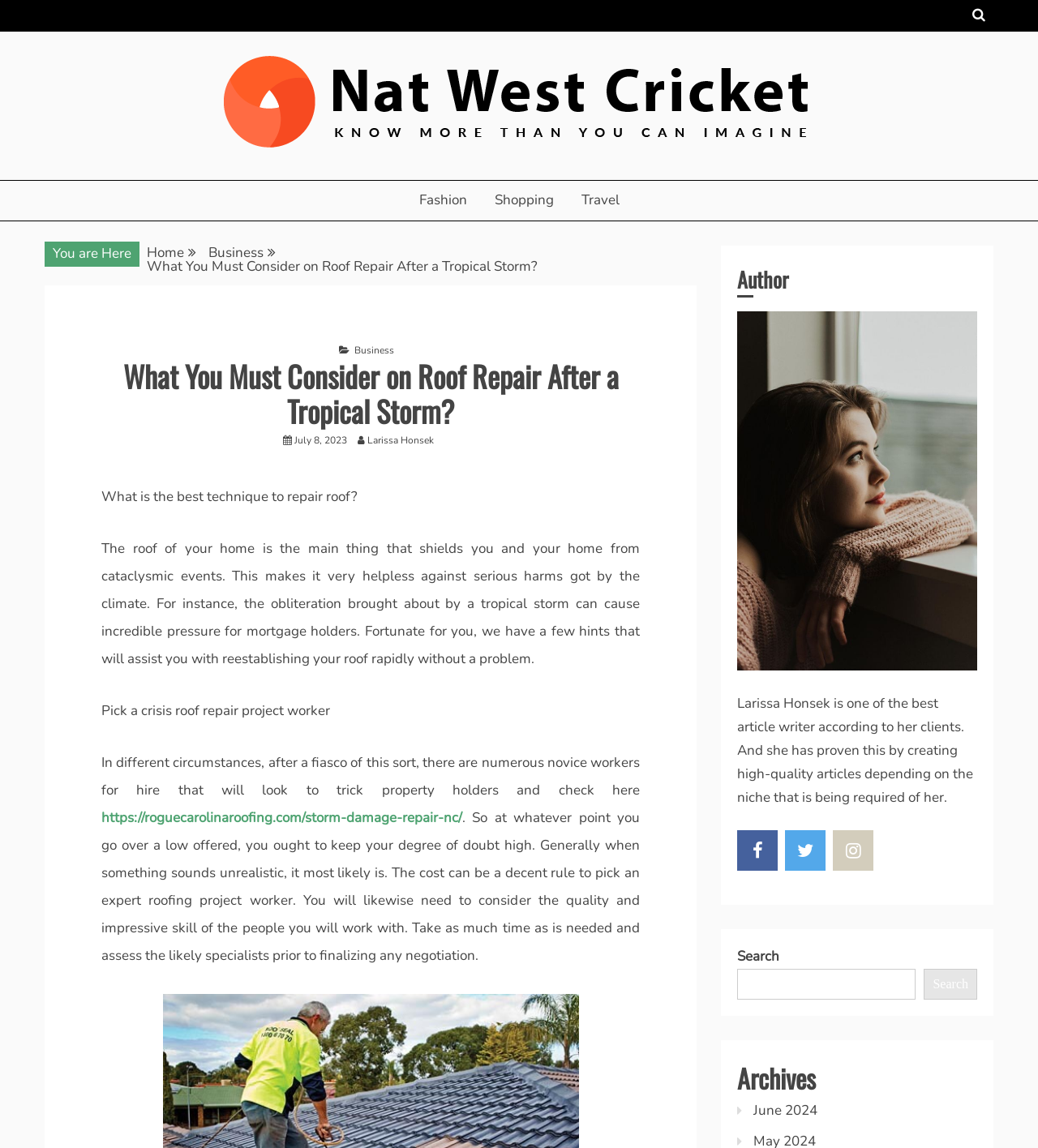Point out the bounding box coordinates of the section to click in order to follow this instruction: "Read the article about 'What You Must Consider on Roof Repair After a Tropical Storm?'".

[0.098, 0.312, 0.616, 0.377]